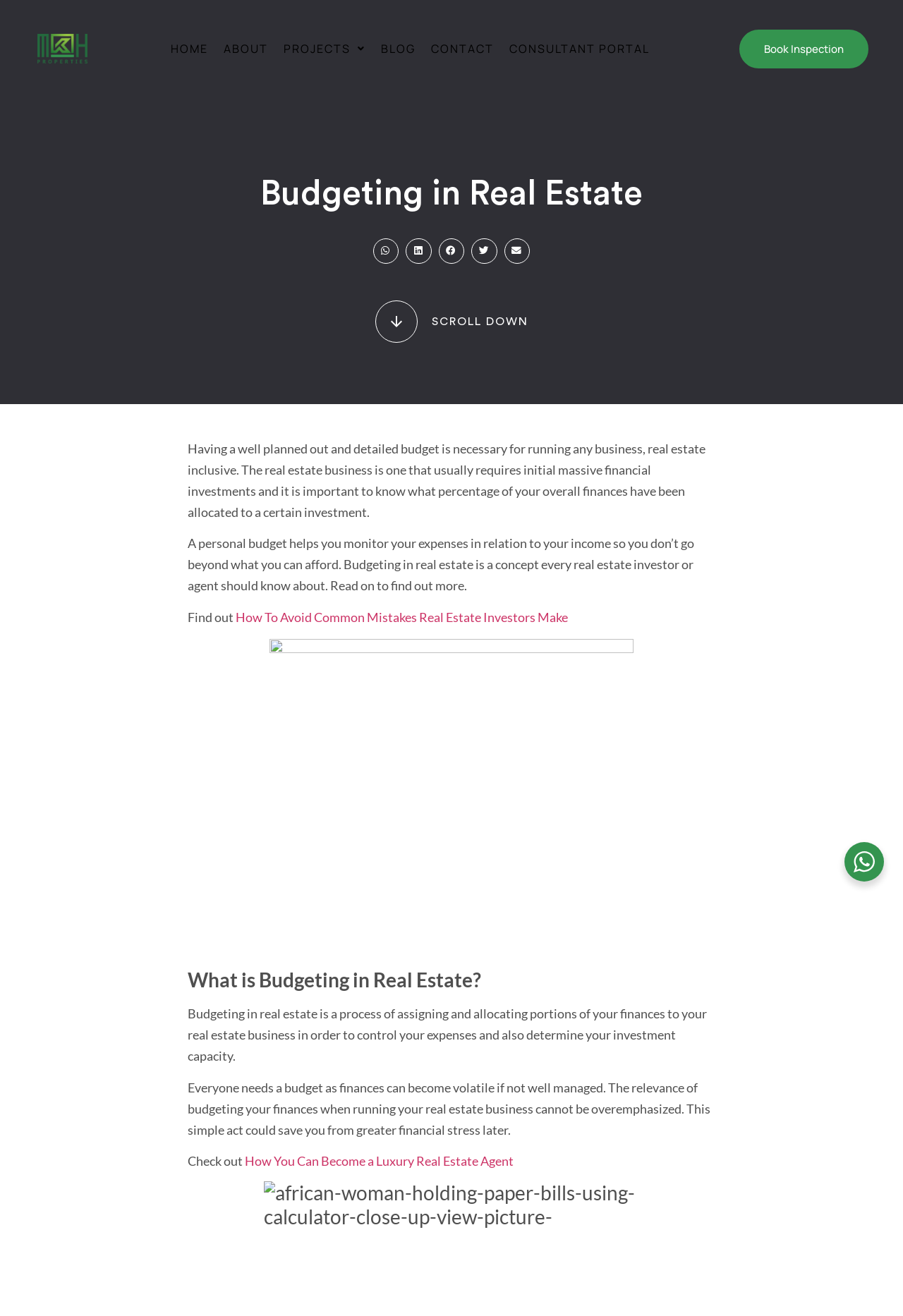Given the element description: "Consultant Portal", predict the bounding box coordinates of this UI element. The coordinates must be four float numbers between 0 and 1, given as [left, top, right, bottom].

[0.556, 0.025, 0.729, 0.049]